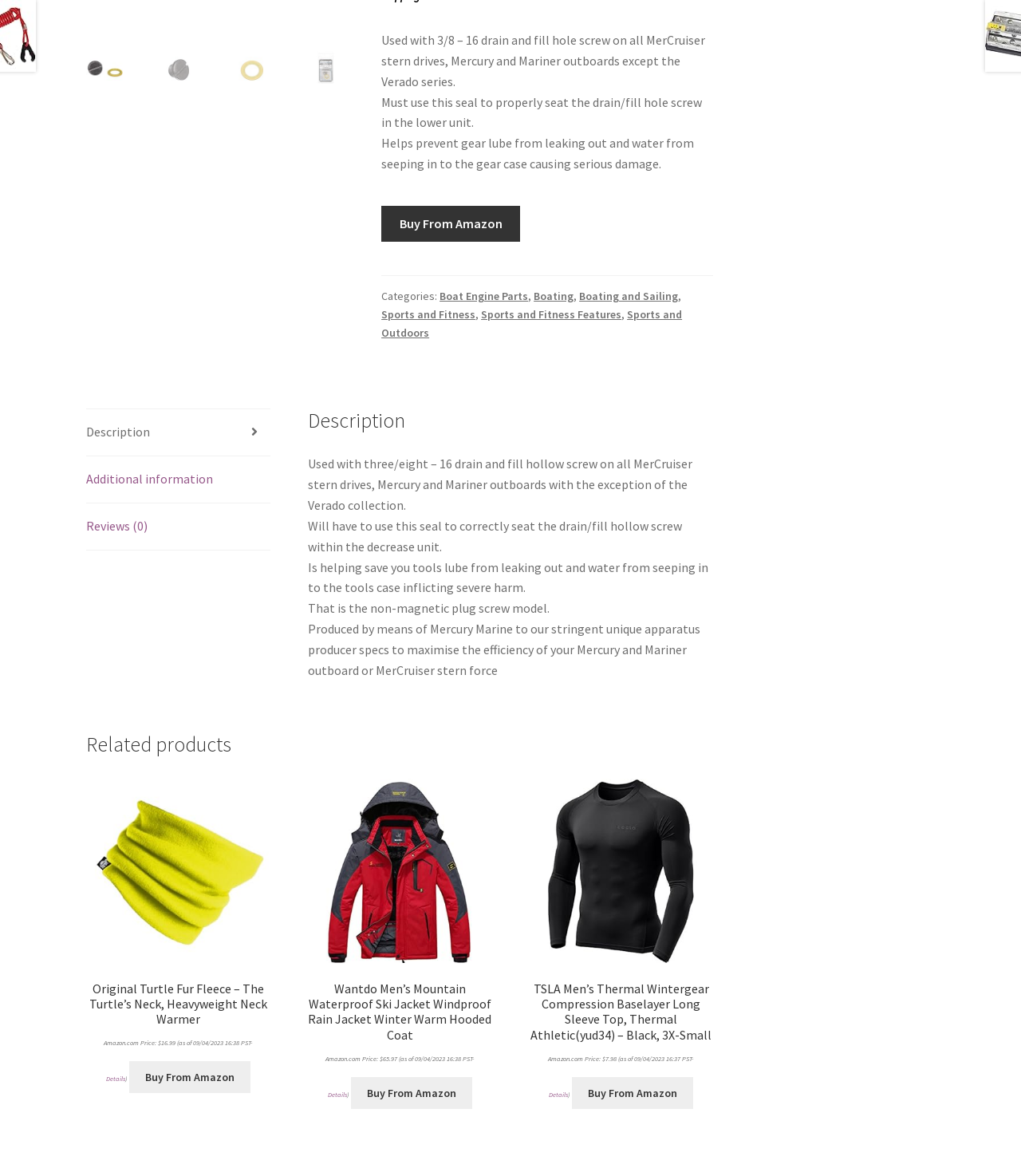Identify the bounding box coordinates of the HTML element based on this description: "Buy From Amazon".

[0.56, 0.916, 0.679, 0.943]